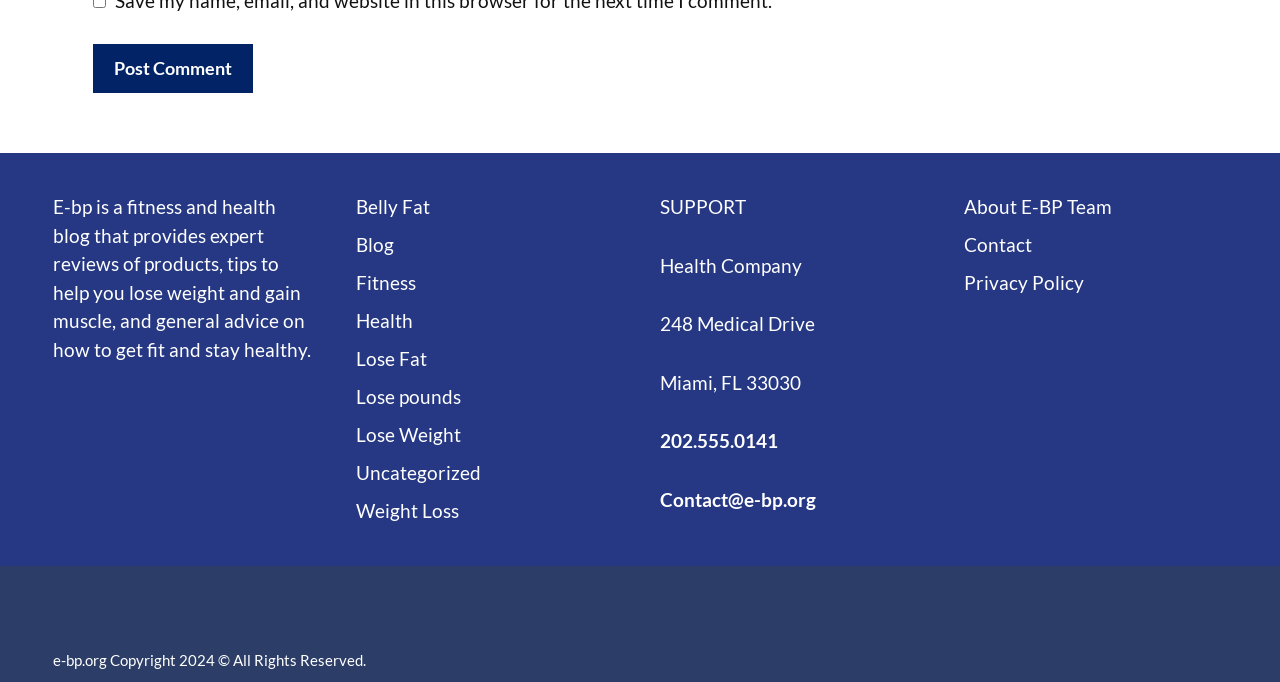Given the description "Fitness", determine the bounding box of the corresponding UI element.

[0.278, 0.398, 0.325, 0.431]